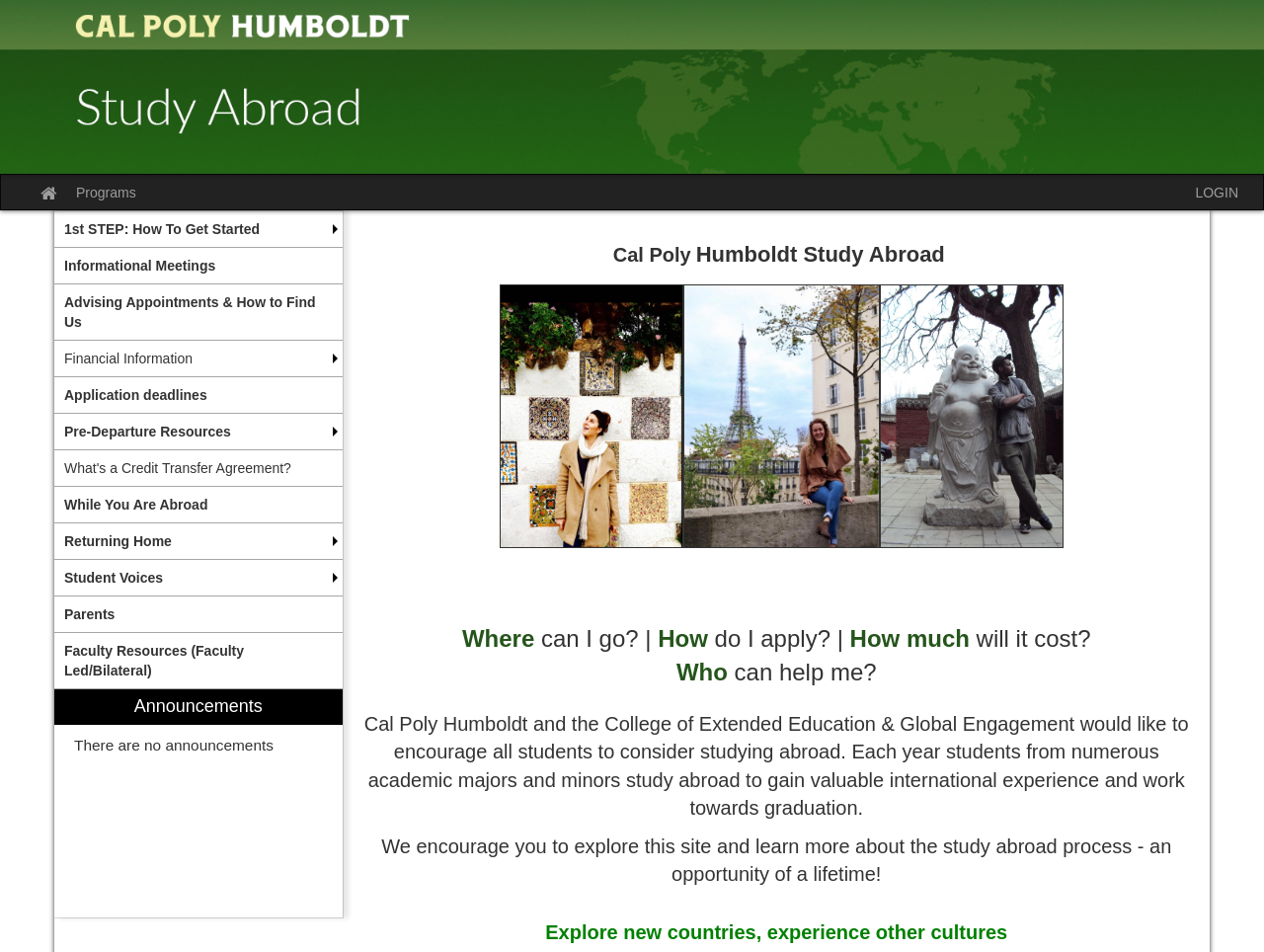Pinpoint the bounding box coordinates of the clickable element needed to complete the instruction: "Click on the 'How do I apply?' link". The coordinates should be provided as four float numbers between 0 and 1: [left, top, right, bottom].

[0.52, 0.657, 0.56, 0.685]